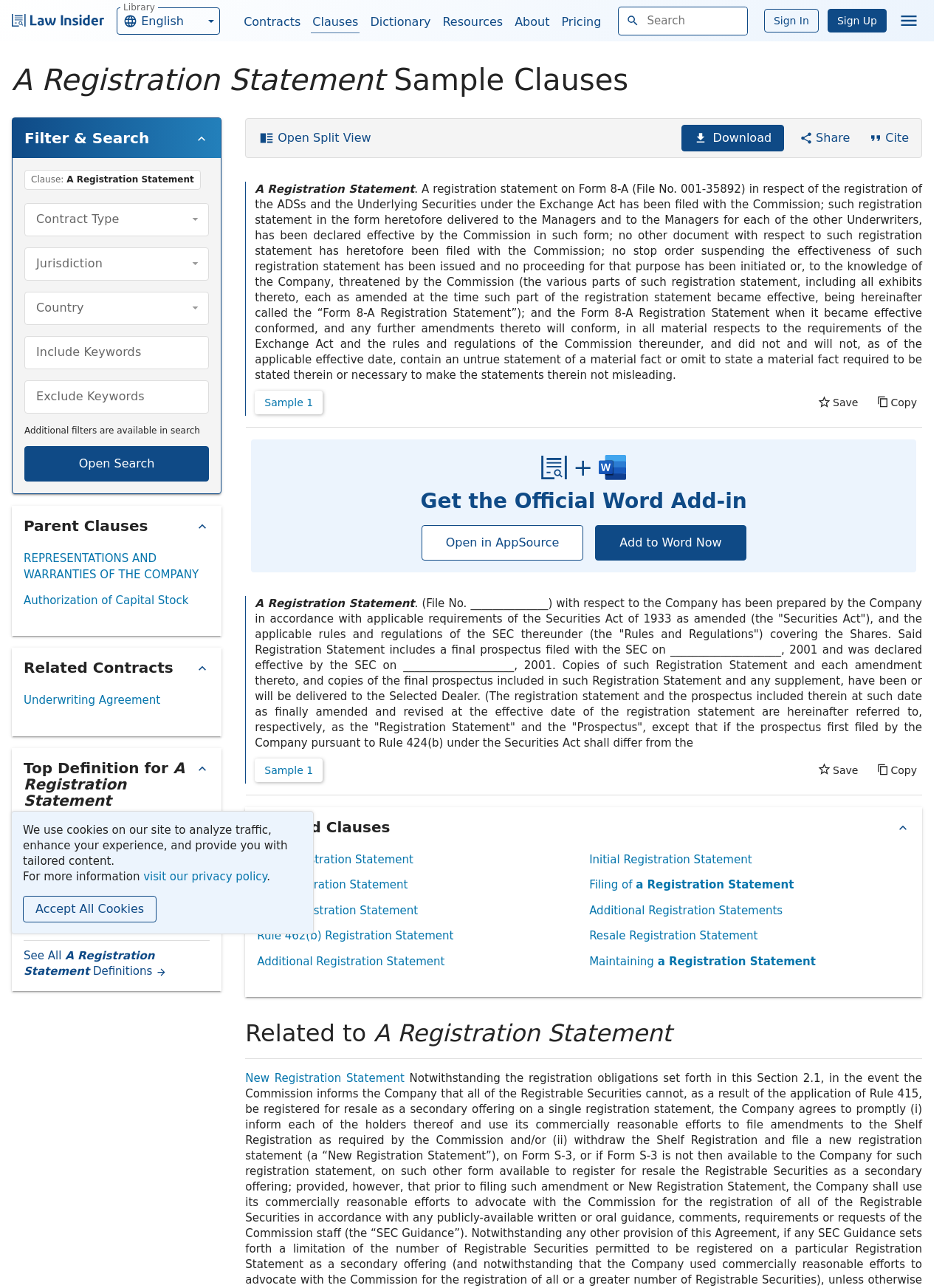Locate and generate the text content of the webpage's heading.

A Registration Statement Sample Clauses